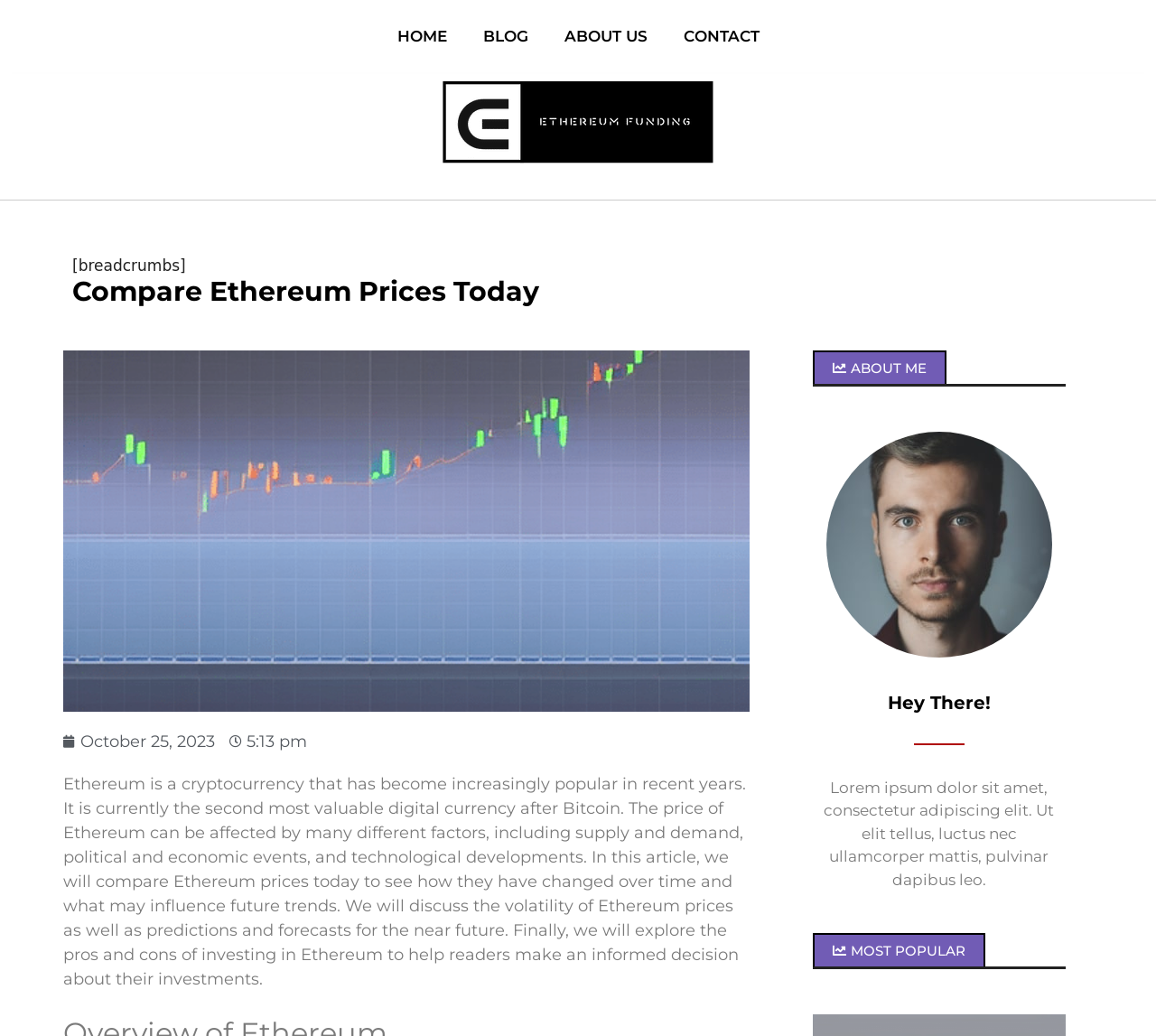What is the purpose of this article?
Can you give a detailed and elaborate answer to the question?

The article aims to compare Ethereum prices today to see how they have changed over time and what may influence future trends, as stated in the introductory paragraph.